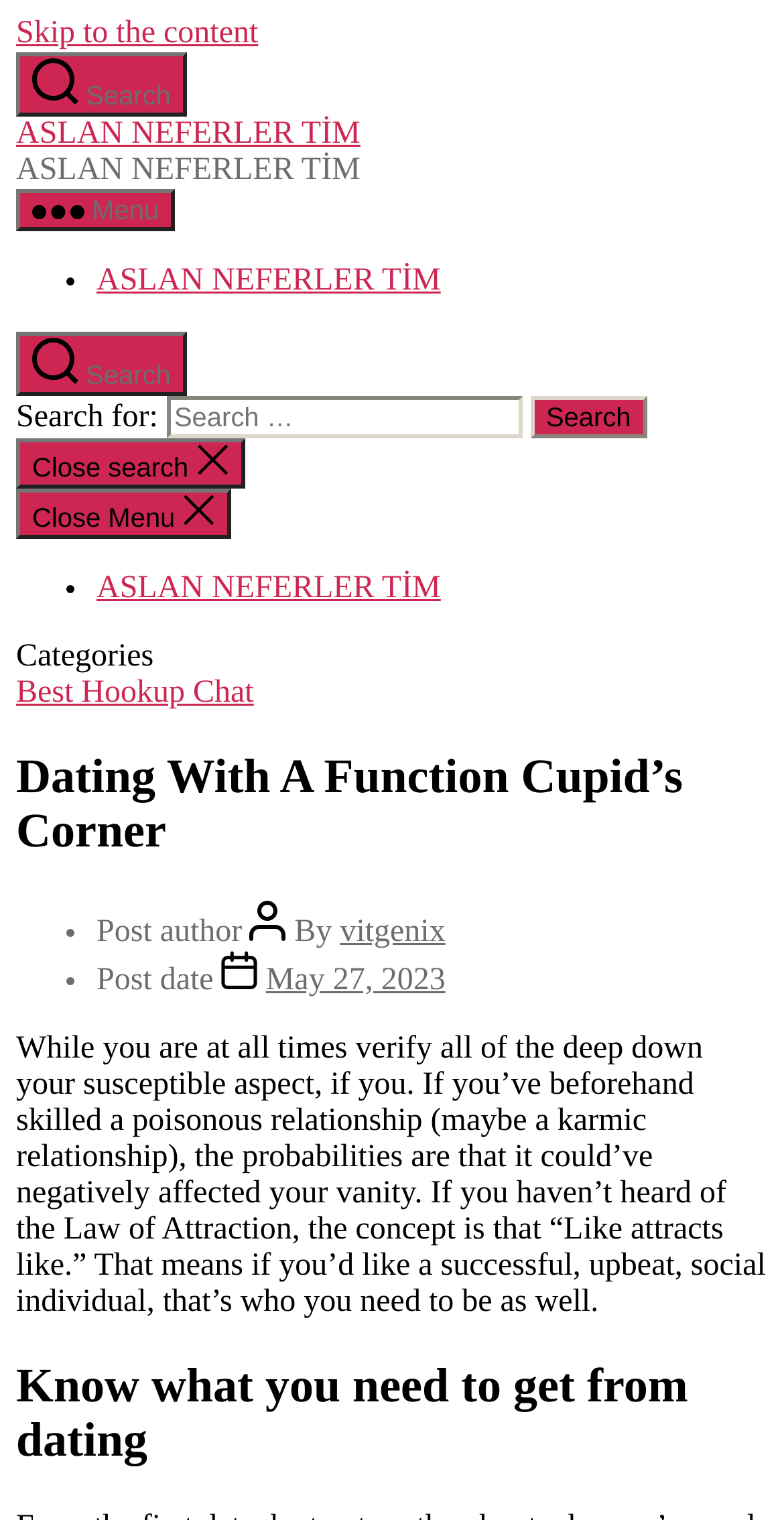Respond to the following question using a concise word or phrase: 
What is the name of the author of the current article?

vitgenix